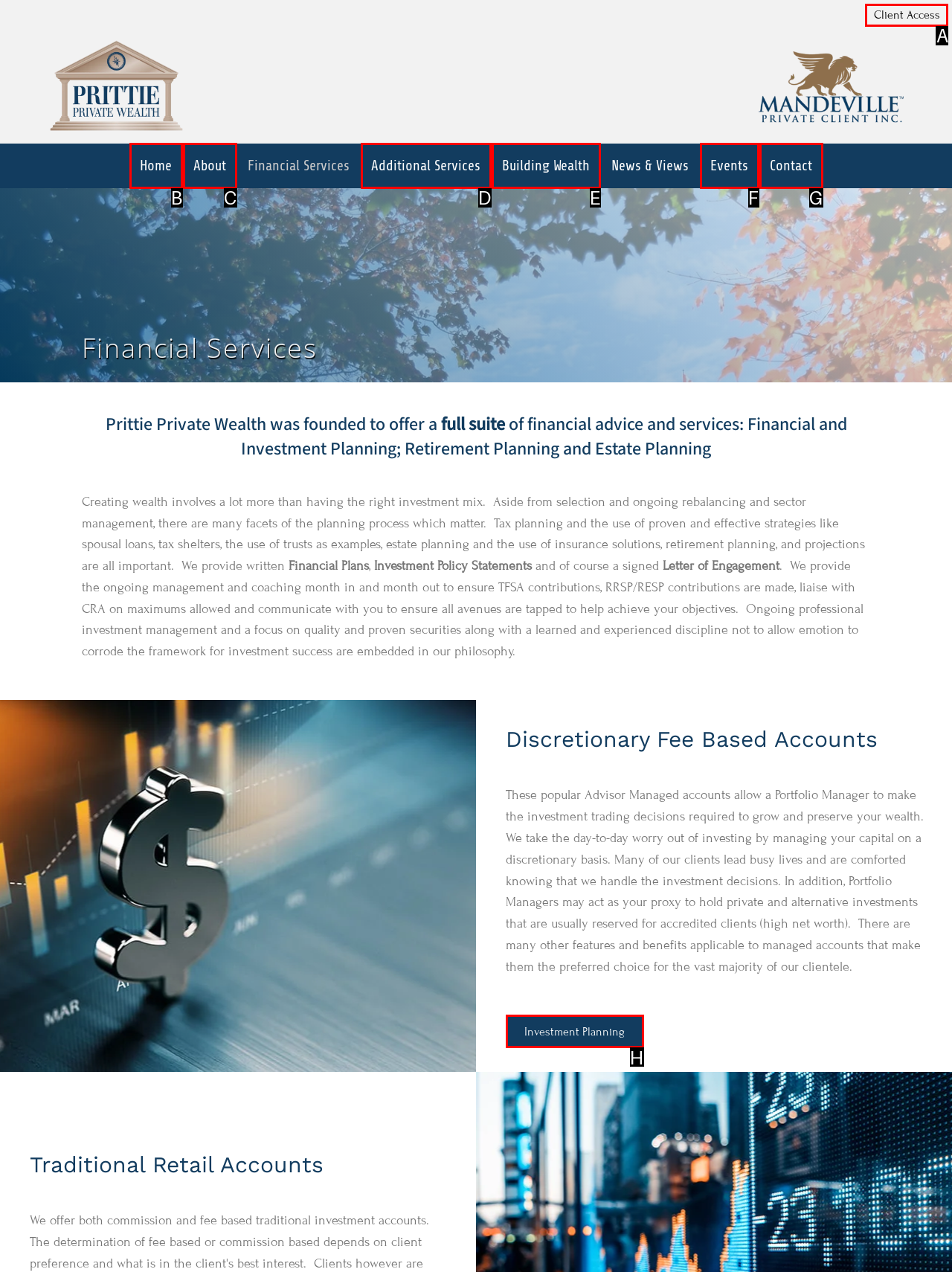Tell me which one HTML element best matches the description: Client Access
Answer with the option's letter from the given choices directly.

A